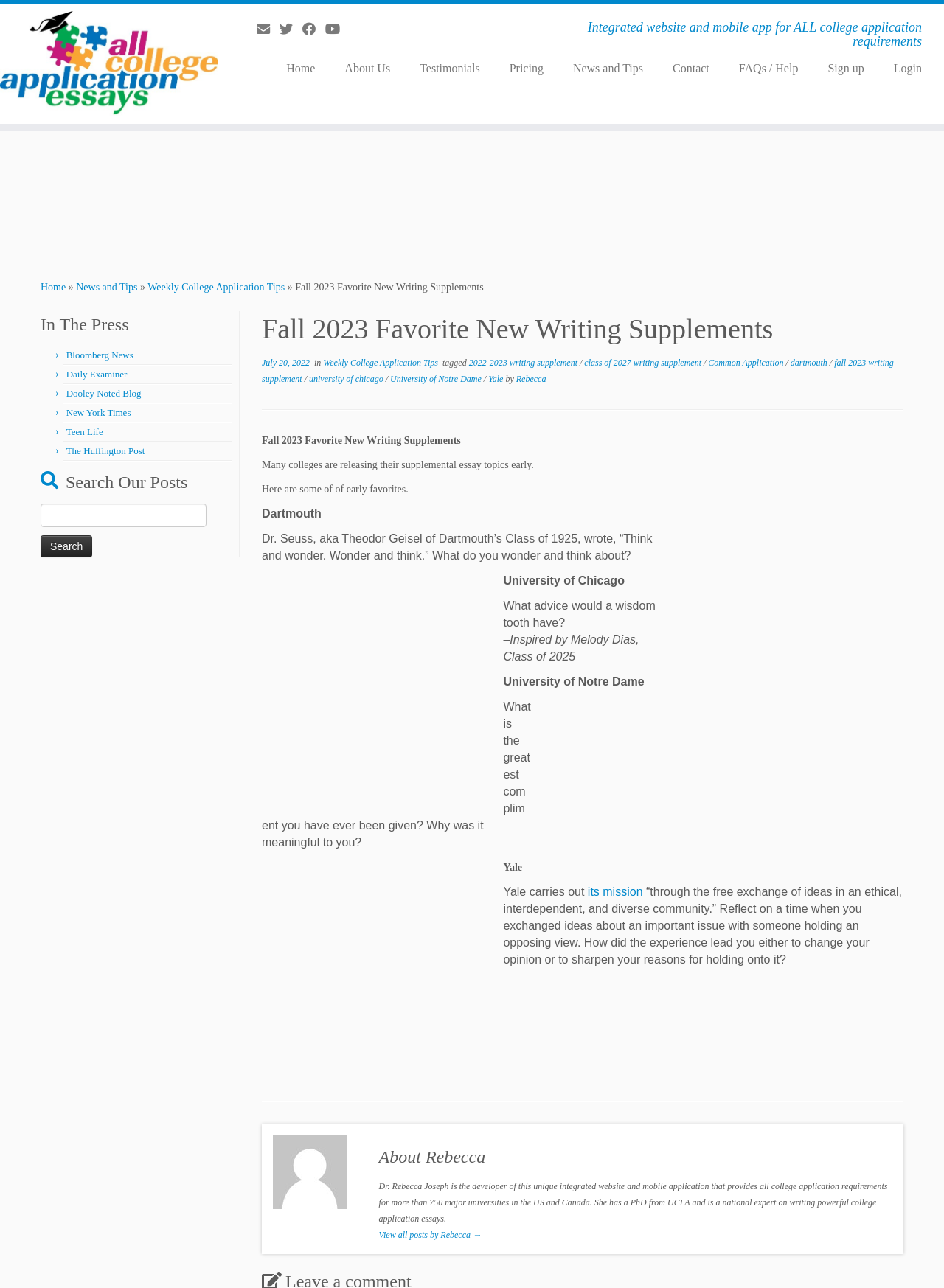Describe the webpage meticulously, covering all significant aspects.

This webpage is about college application essays, specifically featuring favorite new writing supplements for Fall 2023. At the top, there is a navigation bar with links to various sections of the website, including "Home", "About Us", "Testimonials", "Pricing", "News and Tips", "Contact", "FAQs / Help", "Sign up", and "Login". Below the navigation bar, there is a header section with a link to "All College Application Essays" and an image of a back button.

The main content of the webpage is divided into two sections. On the left, there is a sidebar with links to "In The Press" and a search bar. The "In The Press" section features links to various news outlets, including Bloomberg News, Daily Examiner, and The New York Times.

On the right, there is a main article section with a heading "Fall 2023 Favorite New Writing Supplements". The article discusses the release of supplemental essay topics by many colleges and presents some early favorites. The content is divided into sections, each featuring a college, such as Dartmouth, University of Chicago, University of Notre Dame, and Yale. Each section includes a quote or a question related to the college's writing supplement, along with some descriptive text.

At the bottom of the webpage, there is a footer section with a horizontal separator and a section about the author, Dr. Rebecca Joseph, who is a national expert on writing powerful college application essays. There is also a link to view all posts by Rebecca.